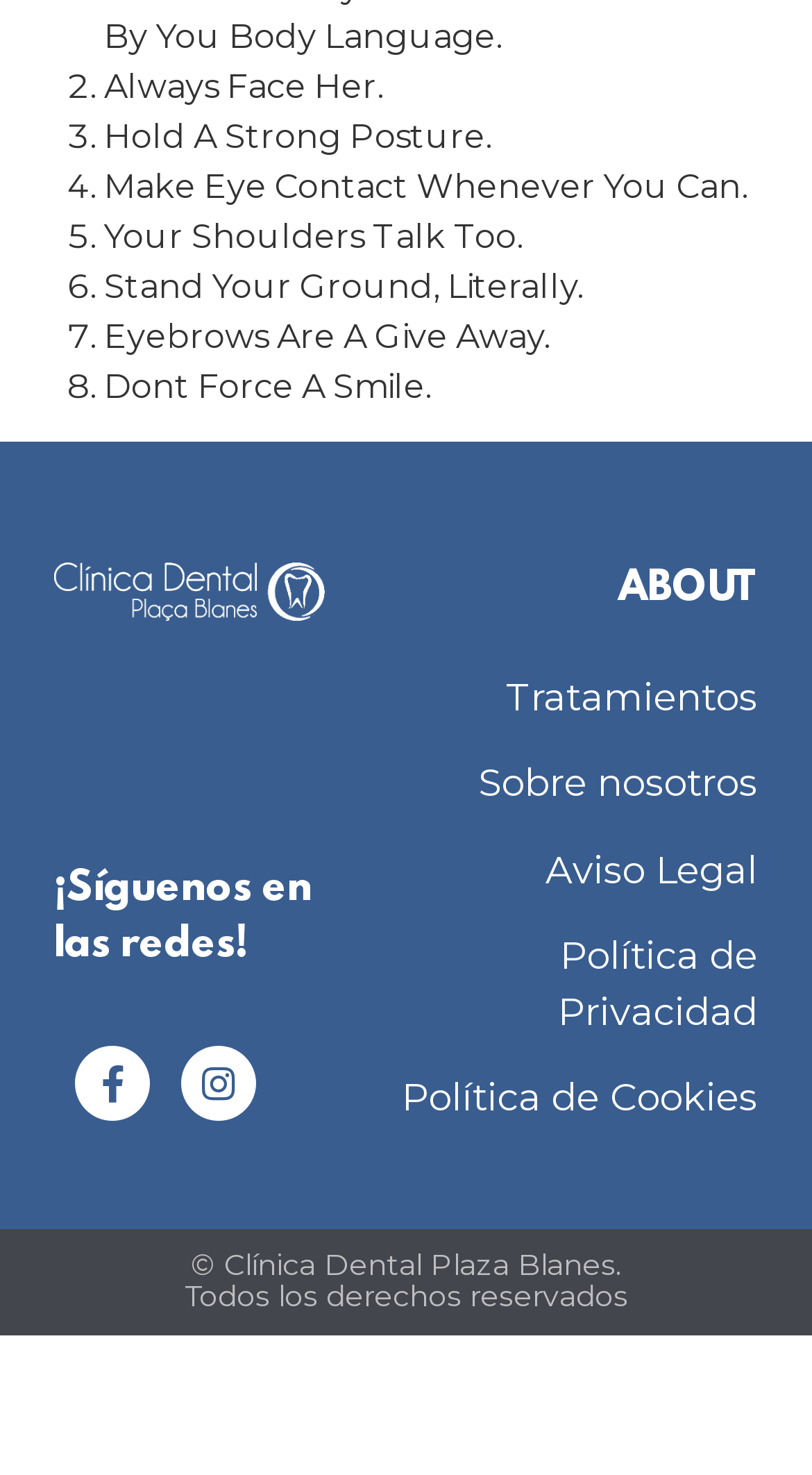Find the bounding box coordinates for the HTML element described as: "Sobre nosotros". The coordinates should consist of four float values between 0 and 1, i.e., [left, top, right, bottom].

[0.59, 0.516, 0.933, 0.547]